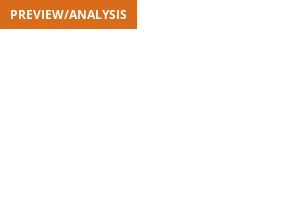What type of events are analyzed?
Using the image provided, answer with just one word or phrase.

Sporting events